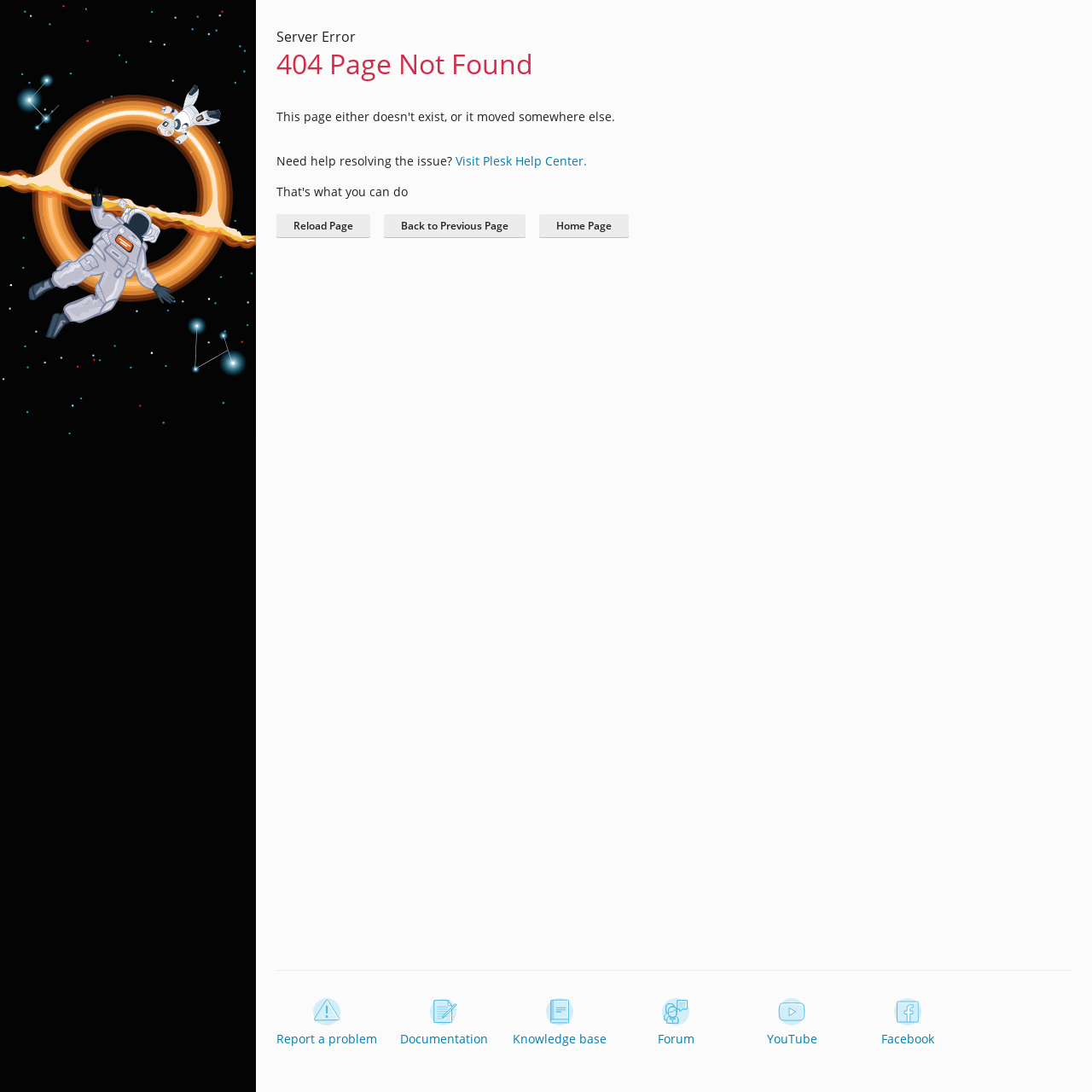Locate the bounding box coordinates of the area you need to click to fulfill this instruction: 'Go to home page'. The coordinates must be in the form of four float numbers ranging from 0 to 1: [left, top, right, bottom].

[0.494, 0.196, 0.576, 0.218]